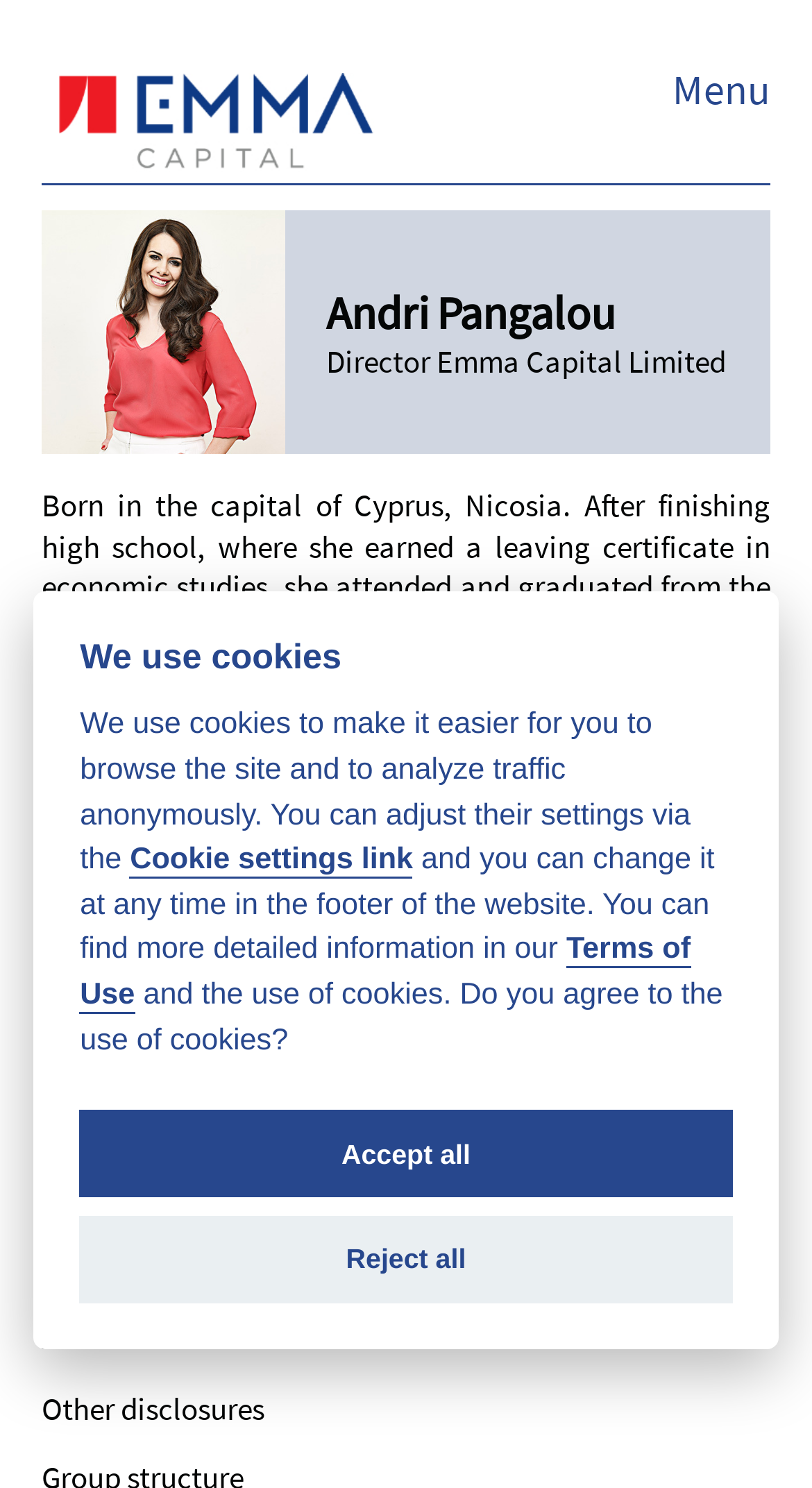What is the topic of the 'Investor Relations' section?
Could you give a comprehensive explanation in response to this question?

The 'Investor Relations' section contains links to 'All companies', 'All financial results', and 'Other disclosures', suggesting that this section is related to providing information about companies and their financial performance to investors.